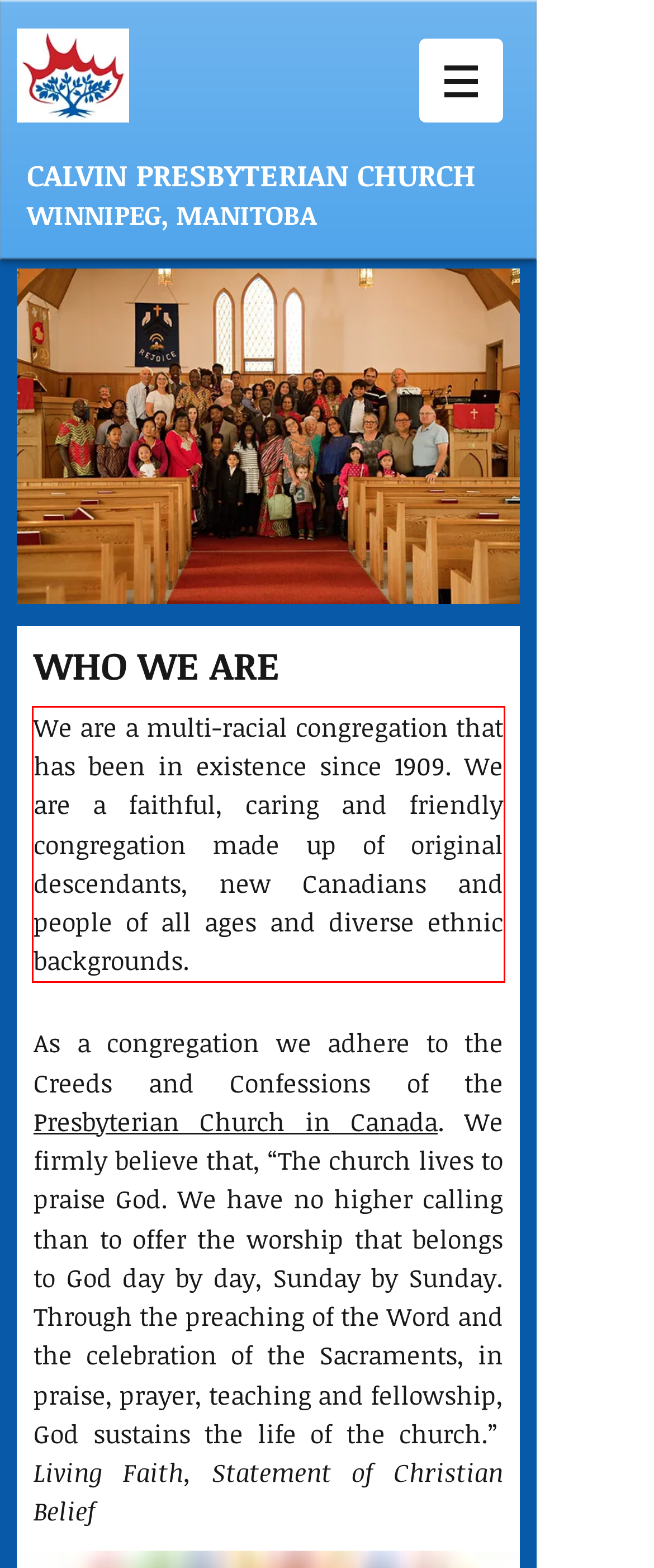You are provided with a screenshot of a webpage that includes a red bounding box. Extract and generate the text content found within the red bounding box.

We are a multi-racial congregation that has been in existence since 1909. We are a faithful, caring and friendly congregation made up of original descendants, new Canadians and people of all ages and diverse ethnic backgrounds.